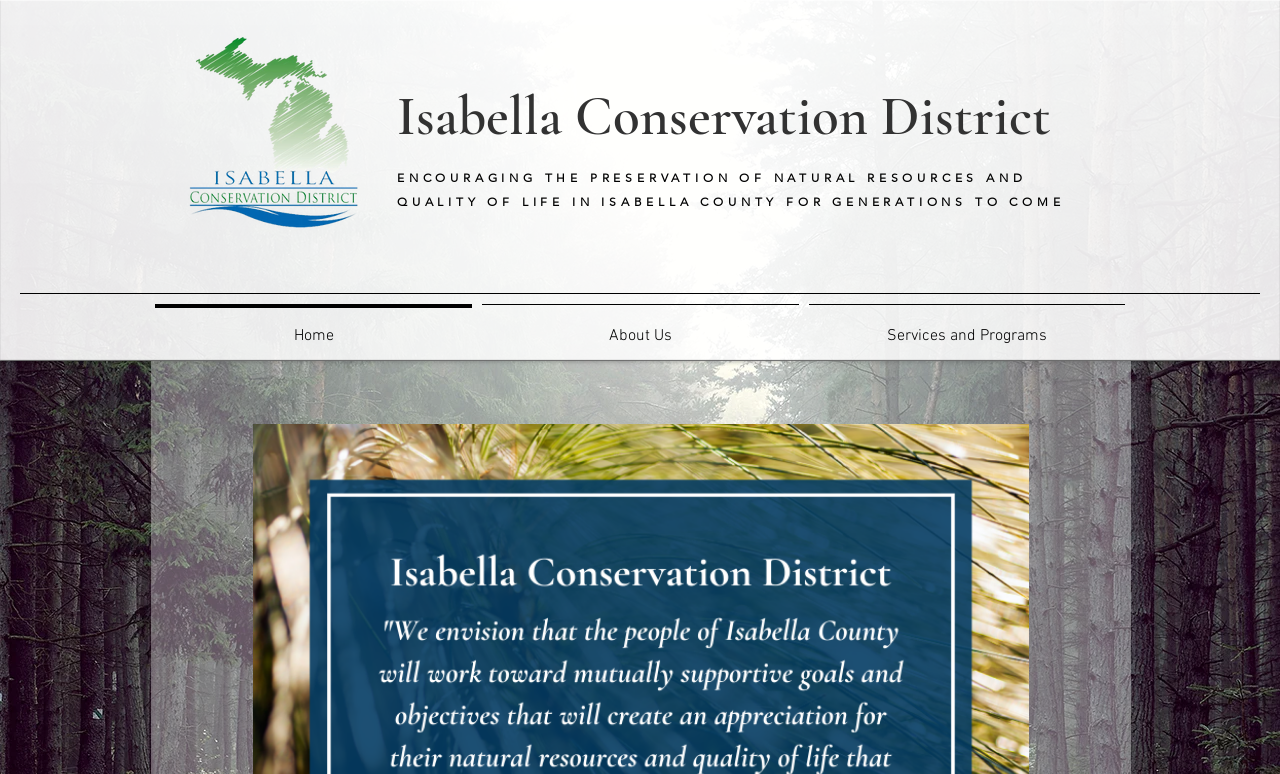What is the name of the conservation district?
Provide an in-depth answer to the question, covering all aspects.

The answer can be found by looking at the link element with the text 'Isabella Conservation District' which is located below the logo image.